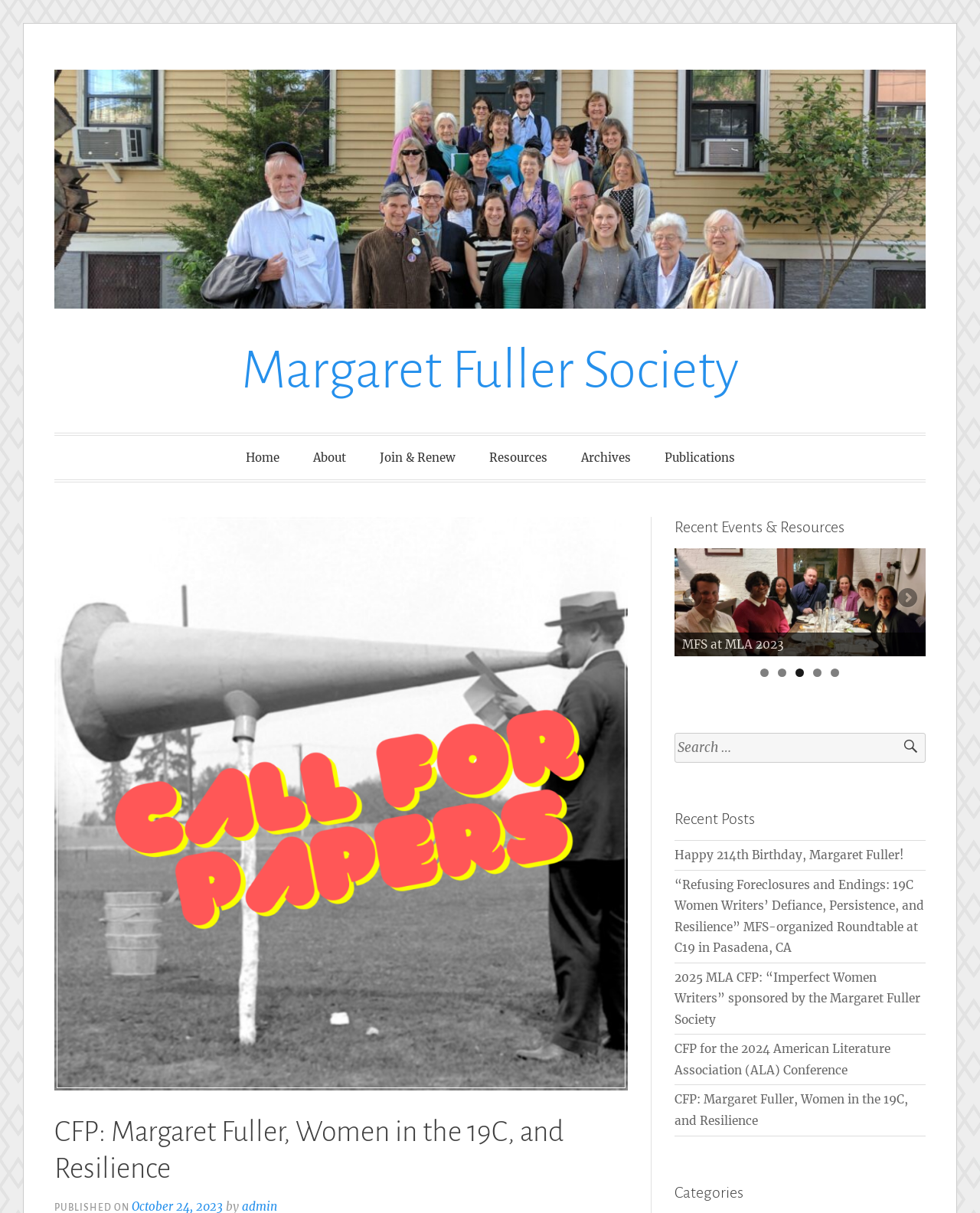Show the bounding box coordinates of the region that should be clicked to follow the instruction: "View the 'Recent Posts'."

[0.688, 0.667, 0.945, 0.693]